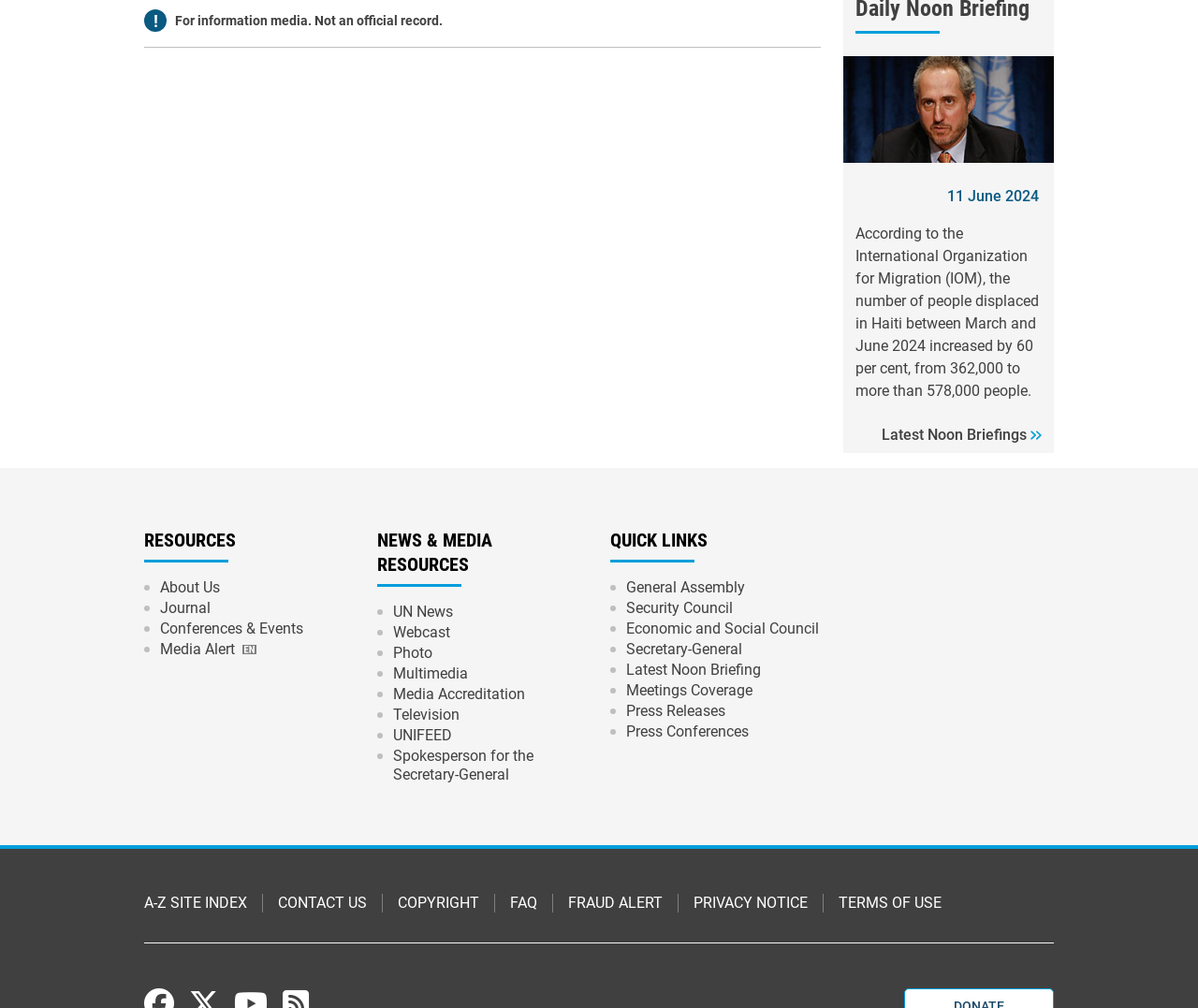Can you provide the bounding box coordinates for the element that should be clicked to implement the instruction: "Get information about the General Assembly"?

[0.522, 0.573, 0.623, 0.593]